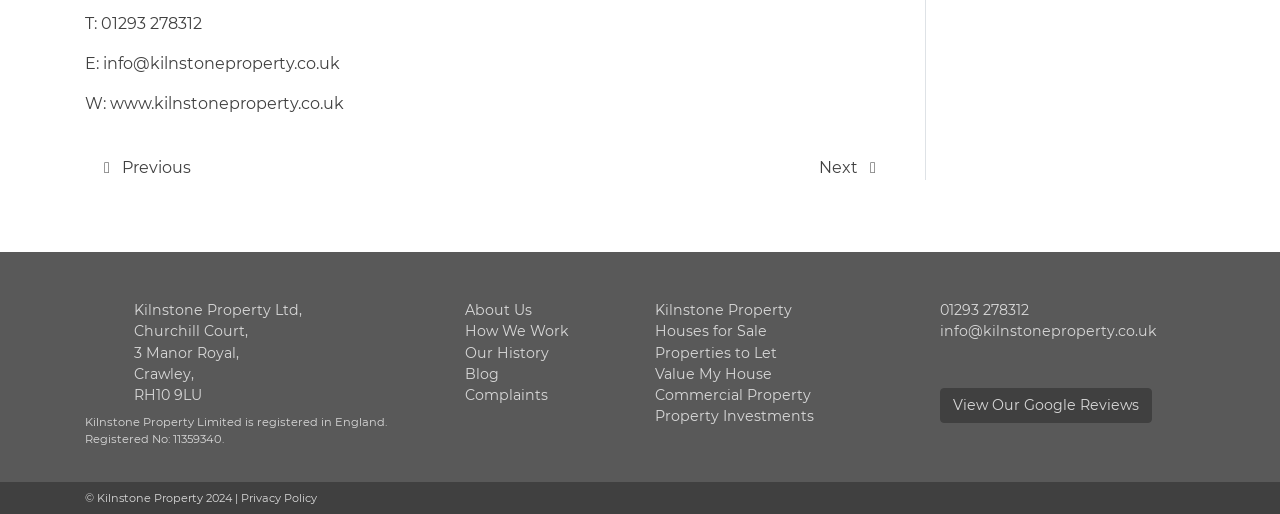Determine the bounding box coordinates of the section I need to click to execute the following instruction: "Log in to the website". Provide the coordinates as four float numbers between 0 and 1, i.e., [left, top, right, bottom].

None